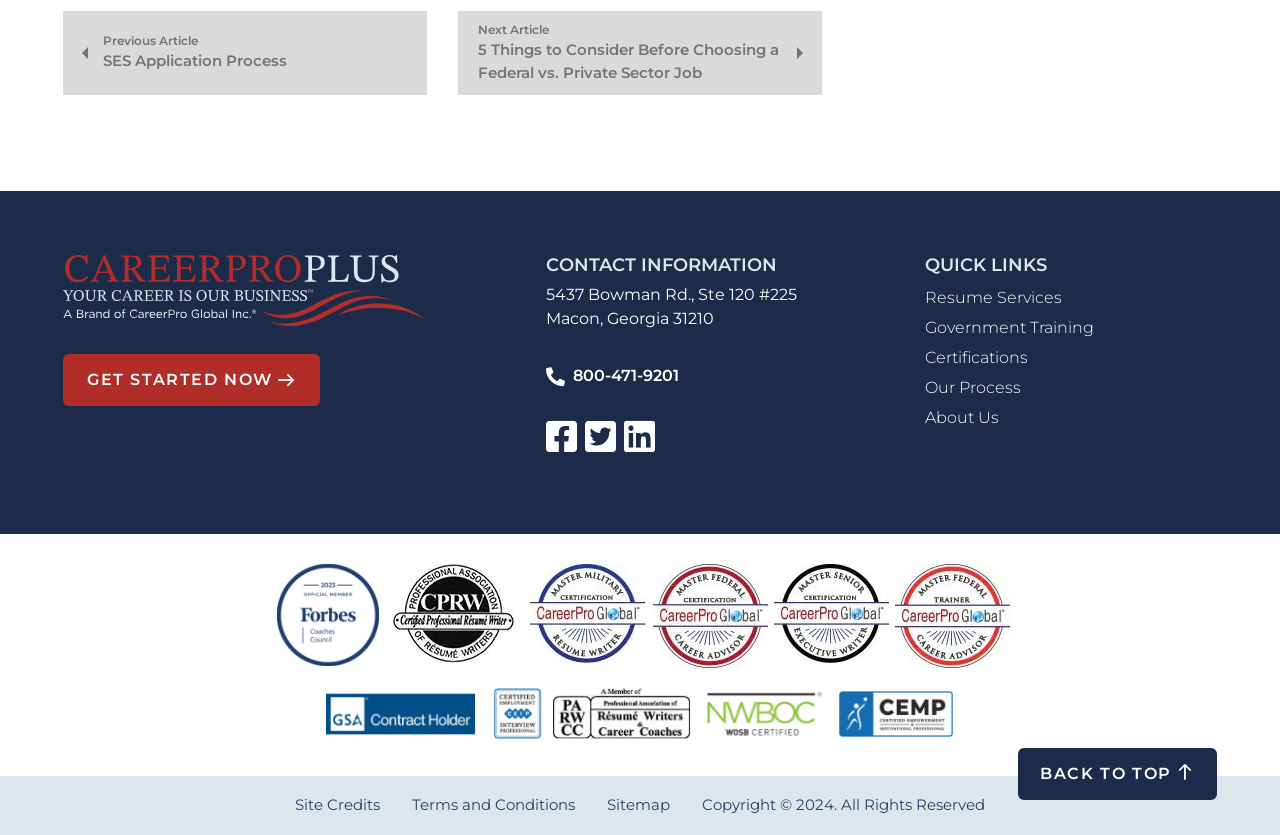Determine the bounding box coordinates of the area to click in order to meet this instruction: "Read about LEEVANS GROUP's retail checkout counter".

None